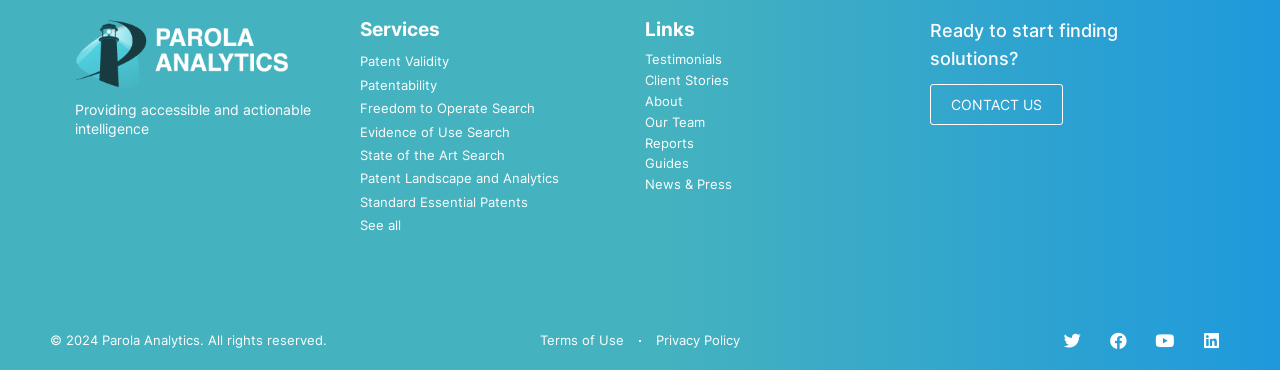Determine the bounding box coordinates of the element's region needed to click to follow the instruction: "Follow Parola Analytics on Twitter". Provide these coordinates as four float numbers between 0 and 1, formatted as [left, top, right, bottom].

[0.823, 0.871, 0.852, 0.972]